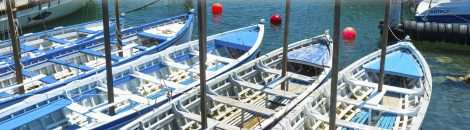Can you look at the image and give a comprehensive answer to the question:
What is floating in the background?

The caption describes the background of the image, stating that there are additional boats and vibrant red buoys floating, adding a splash of color to the tranquil setting.